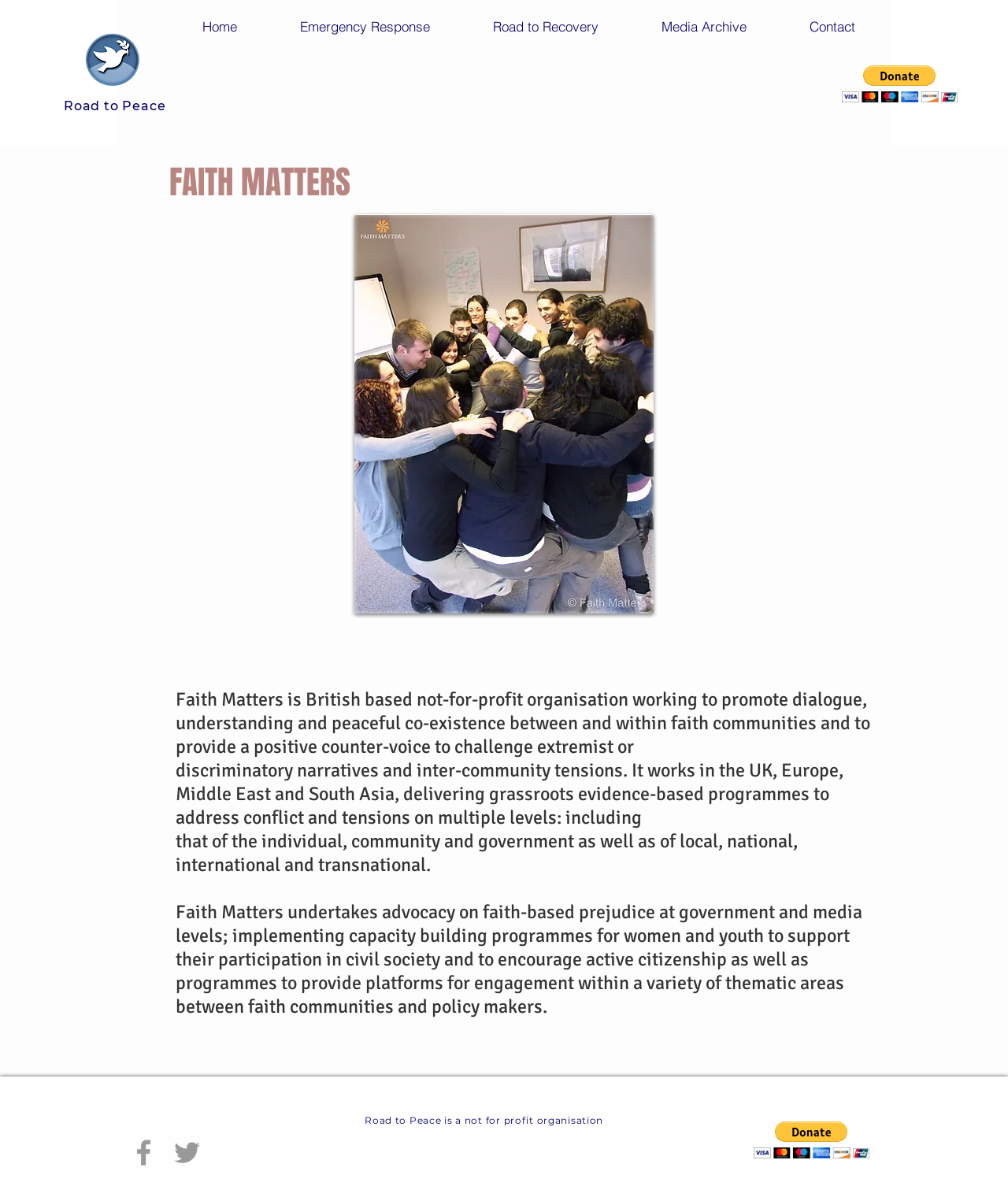Produce an elaborate caption capturing the essence of the webpage.

The webpage is titled "Faith Matters" and has a navigation menu at the top with five links: "Home", "Emergency Response", "Road to Recovery", "Media Archive", and "Contact". To the left of the navigation menu is a logo, "Logo RtP.png", which is also a link. Below the logo is a heading that reads "Road to Peace".

The main content of the page is divided into two sections. The top section has a heading "FAITH MATTERS" and a brief description of the organization, which is a British-based not-for-profit organization that promotes dialogue and peaceful co-existence between faith communities. The description is divided into four paragraphs, which provide more details about the organization's work, including its advocacy efforts, capacity-building programs, and engagement platforms.

Below the description is a heading "Road to Peace is a not for profit organisation" and a social media bar with two links to Facebook and Twitter, represented by grey icons. There are two "Donate via PayPal" buttons, one located at the top right corner of the page and another at the bottom right corner.

Overall, the webpage has a simple and clean layout, with a focus on providing information about the organization and its mission.